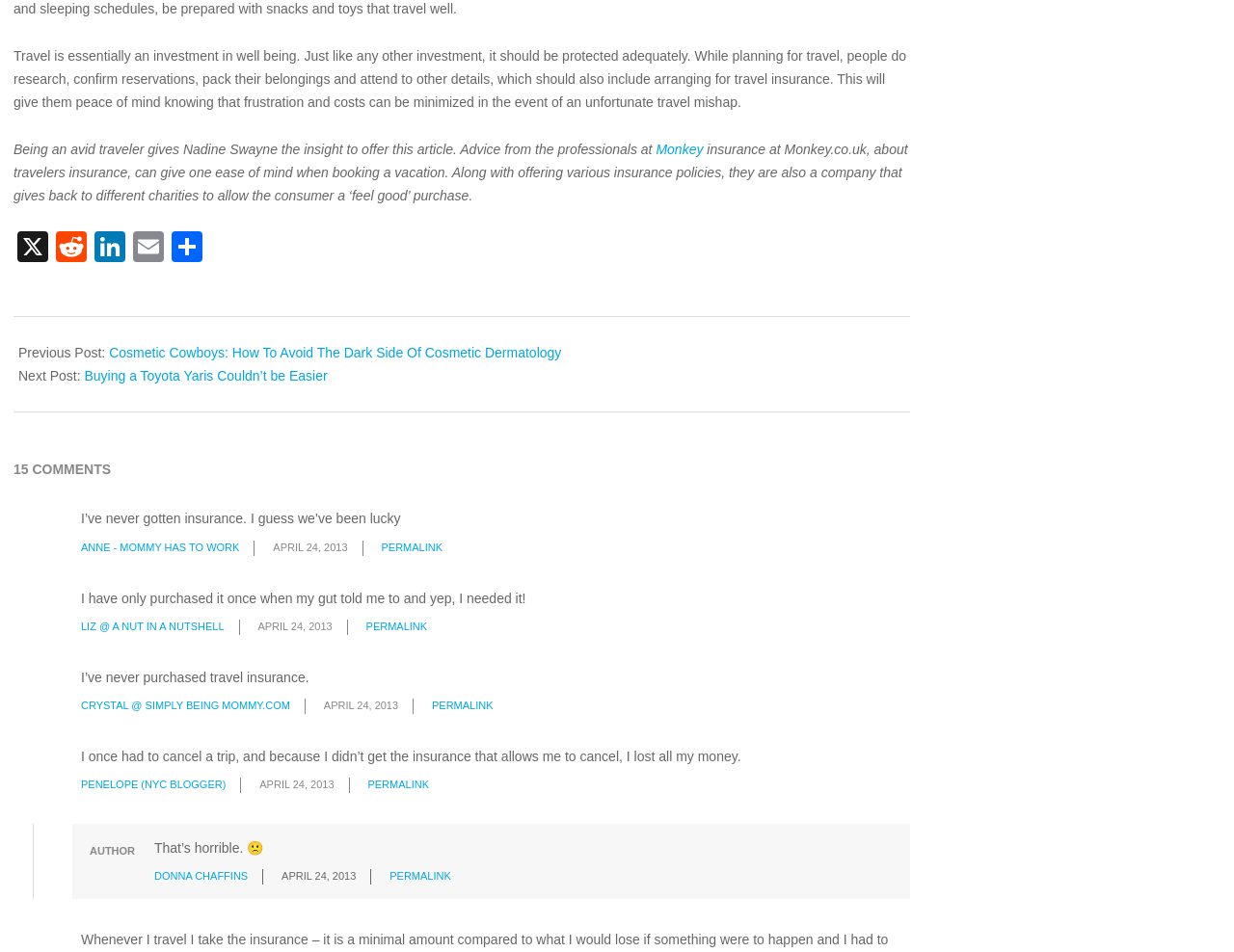What is the topic of the article?
Answer the question with just one word or phrase using the image.

Travel insurance